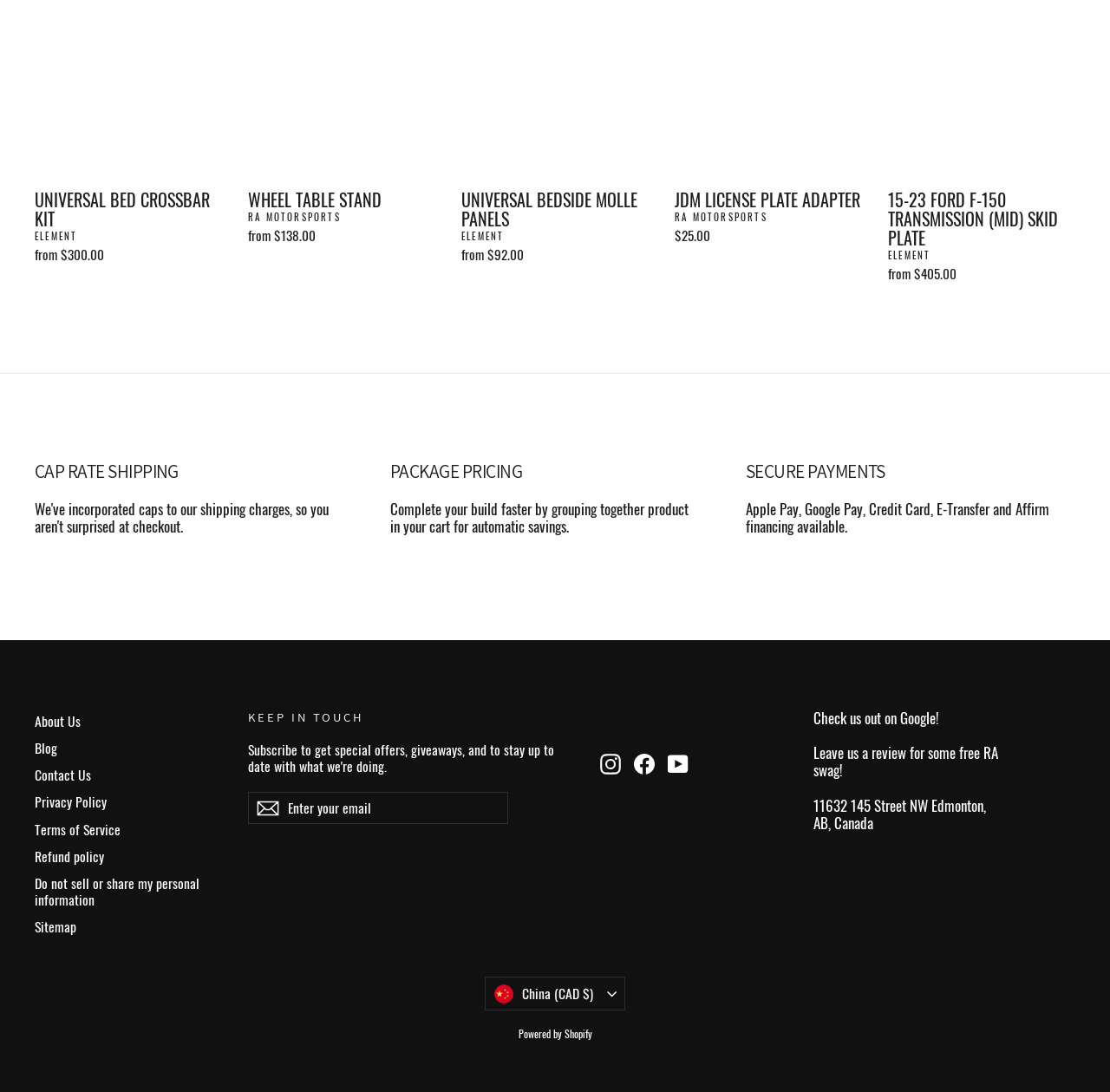Identify the bounding box of the UI element that matches this description: "About Us".

[0.031, 0.649, 0.2, 0.671]